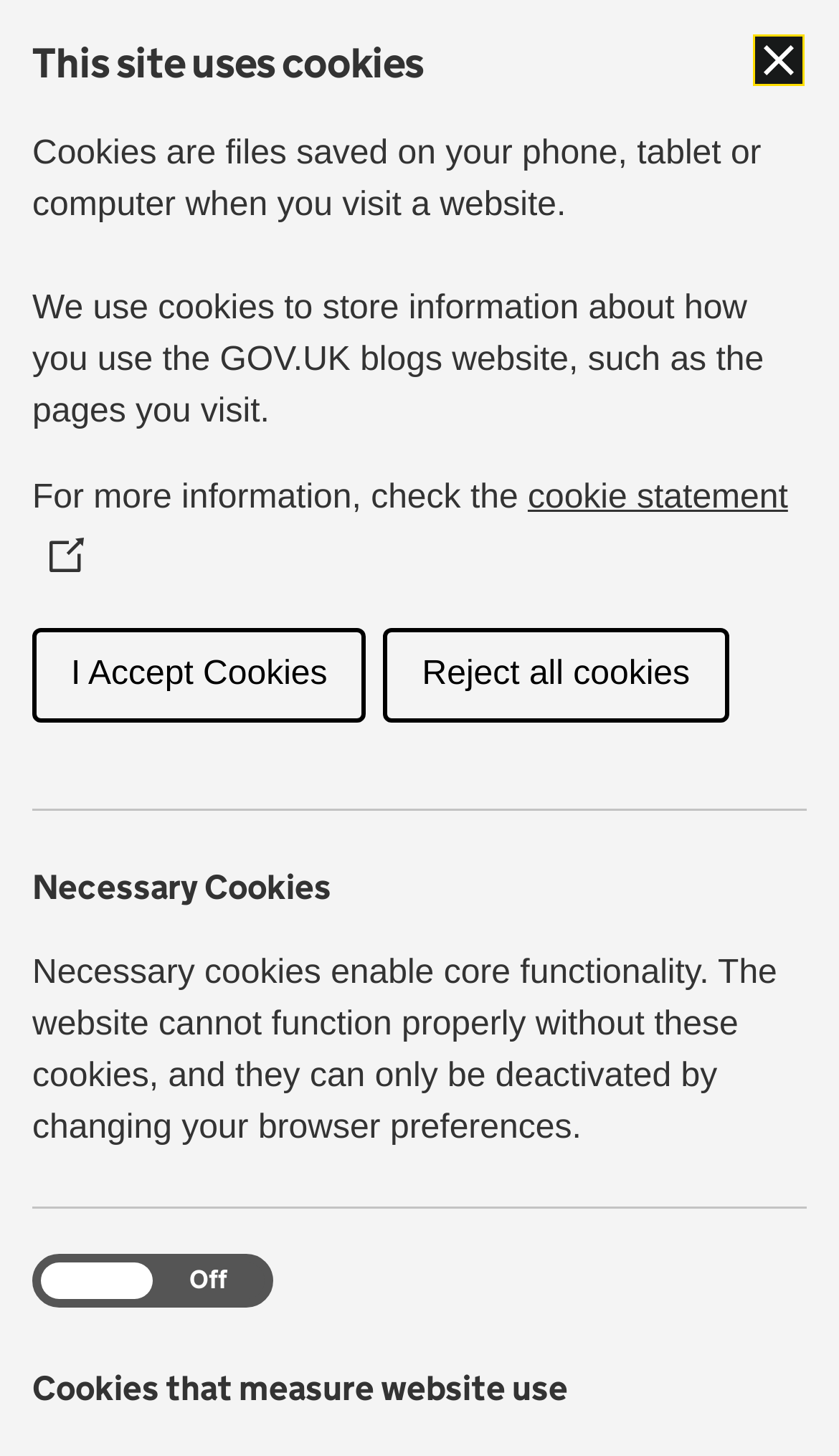What is the name of the blog?
Answer the question with a single word or phrase, referring to the image.

Blog PHE Screening